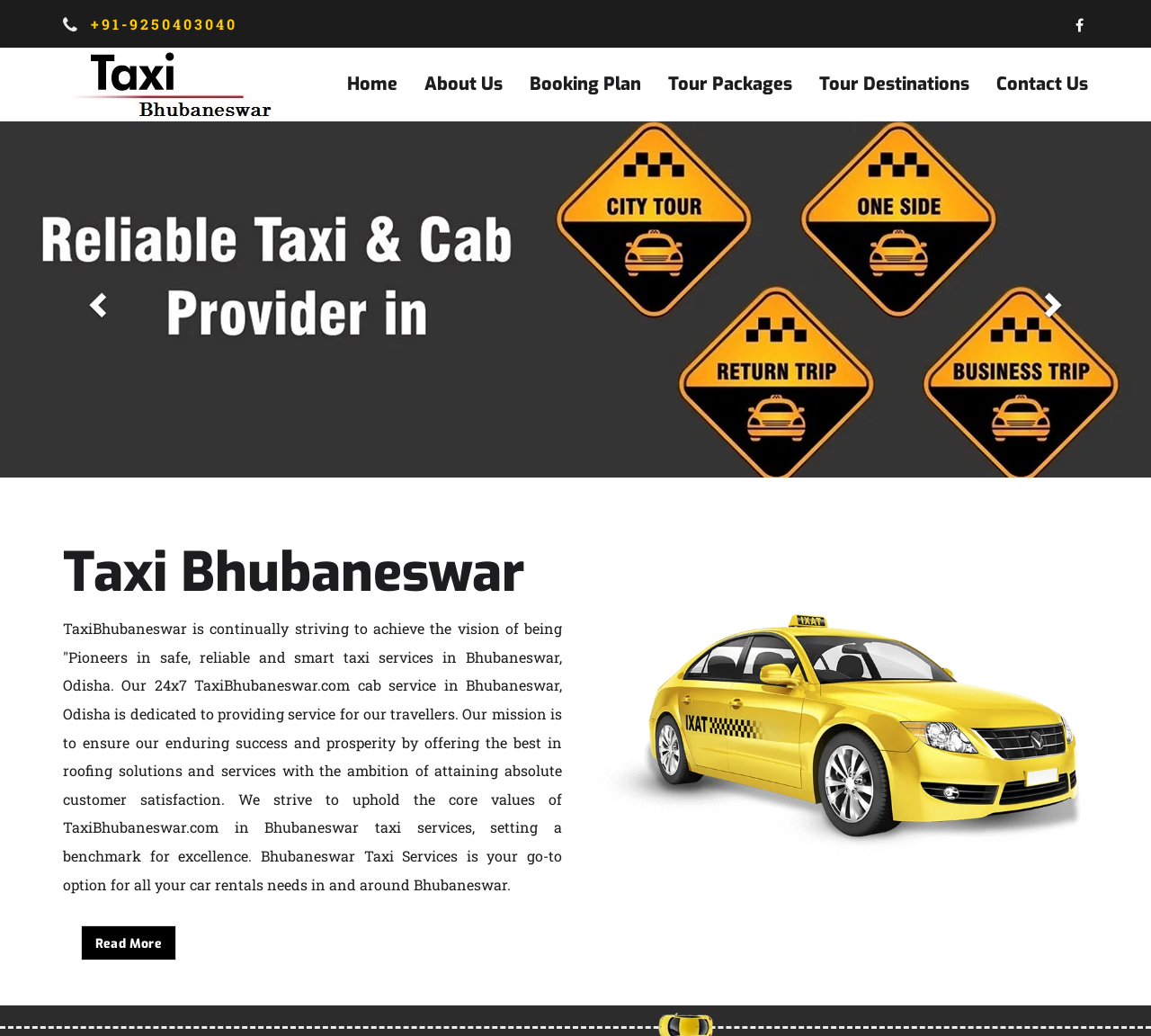Carefully examine the image and provide an in-depth answer to the question: What is the service provided by the company?

I found the service provided by the company by reading the static text on the webpage, which states that the company provides 24x7 taxi services in Bhubaneswar, Odisha.